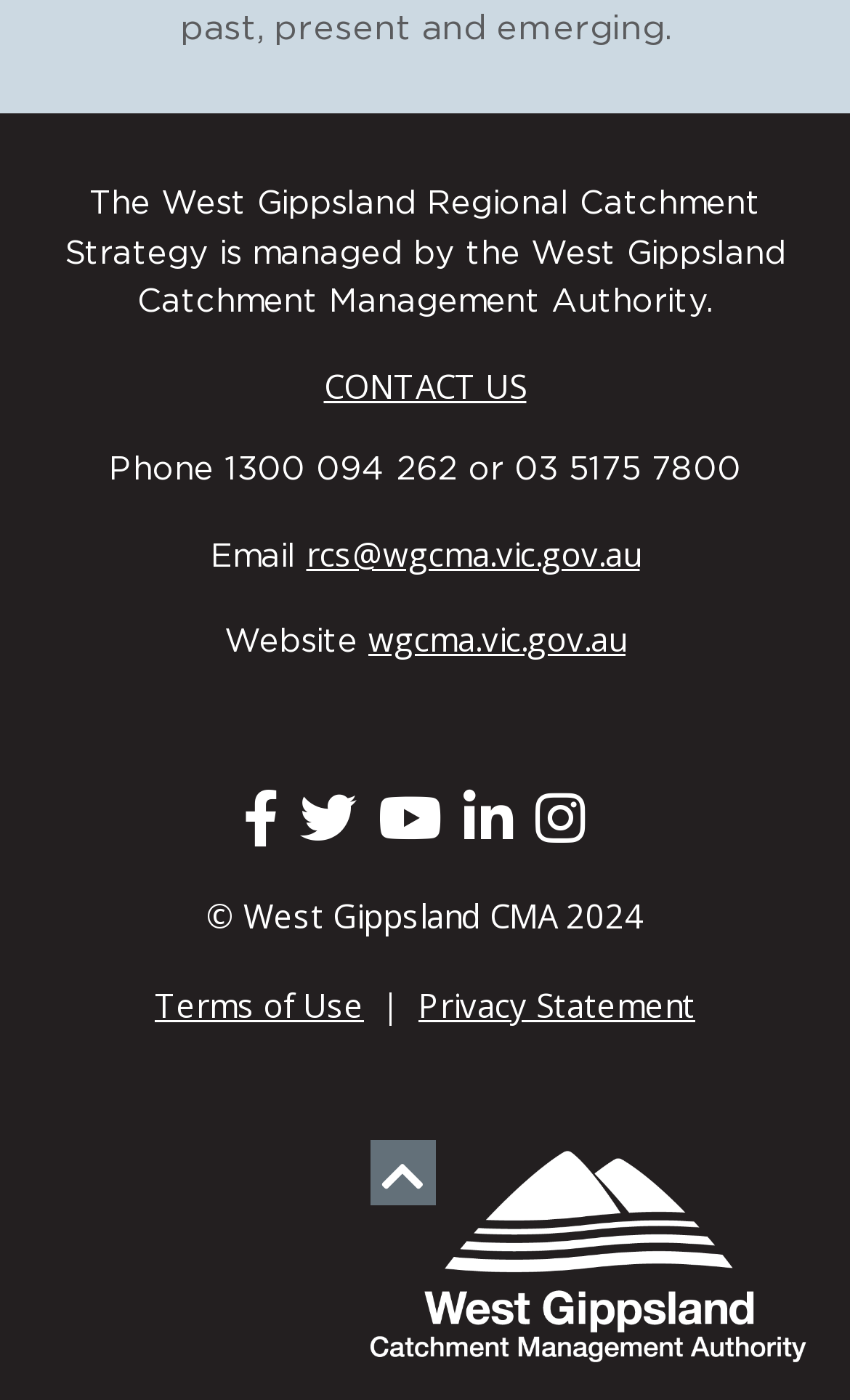Please identify the bounding box coordinates of the element that needs to be clicked to execute the following command: "Click on 'here'". Provide the bounding box using four float numbers between 0 and 1, formatted as [left, top, right, bottom].

[0.328, 0.222, 0.428, 0.261]